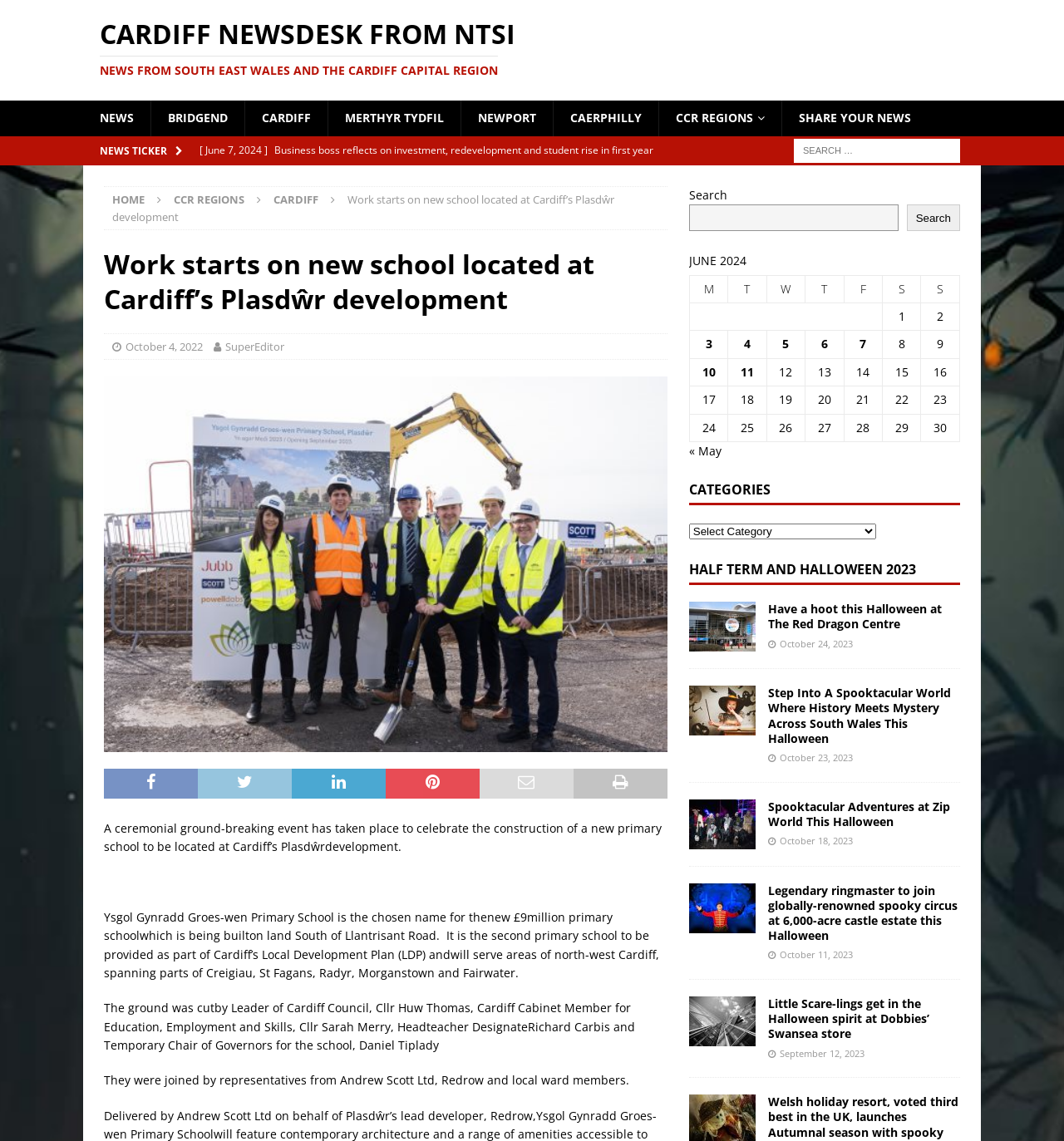Present a detailed account of what is displayed on the webpage.

This webpage is about Cardiff Newsdesk, a news website that provides news from South East Wales and the Cardiff Capital Region. At the top of the page, there is a heading that reads "CARDIFF NEWSDESK FROM NTSI" followed by a subheading "NEWS FROM SOUTH EAST WALES AND THE CARDIFF CAPITAL REGION". Below this, there are several links to different news categories, including "NEWS", "BRIDGEND", "CARDIFF", and others.

On the top-right corner of the page, there is a search bar with a search button. Below the search bar, there is a news ticker with several links to recent news articles, each with a date and a brief description.

The main content of the page is an article about a new primary school being built in Cardiff's Plasdŵr development. The article has a heading "Work starts on new school located at Cardiff's Plasdŵr development" and is accompanied by an image. The article describes the ceremonial ground-breaking event that took place to celebrate the construction of the new school, which will serve areas of north-west Cardiff.

Below the article, there is a table with a calendar for June 2024, showing the days of the week and the dates. Each day has a link to news articles published on that day.

On the right side of the page, there are several links to other news articles, including "Business boss reflects on investment, redevelopment and student rise in first year at independent school", "Emerald Tattoo Emporium opens in Pontardawe", and others.